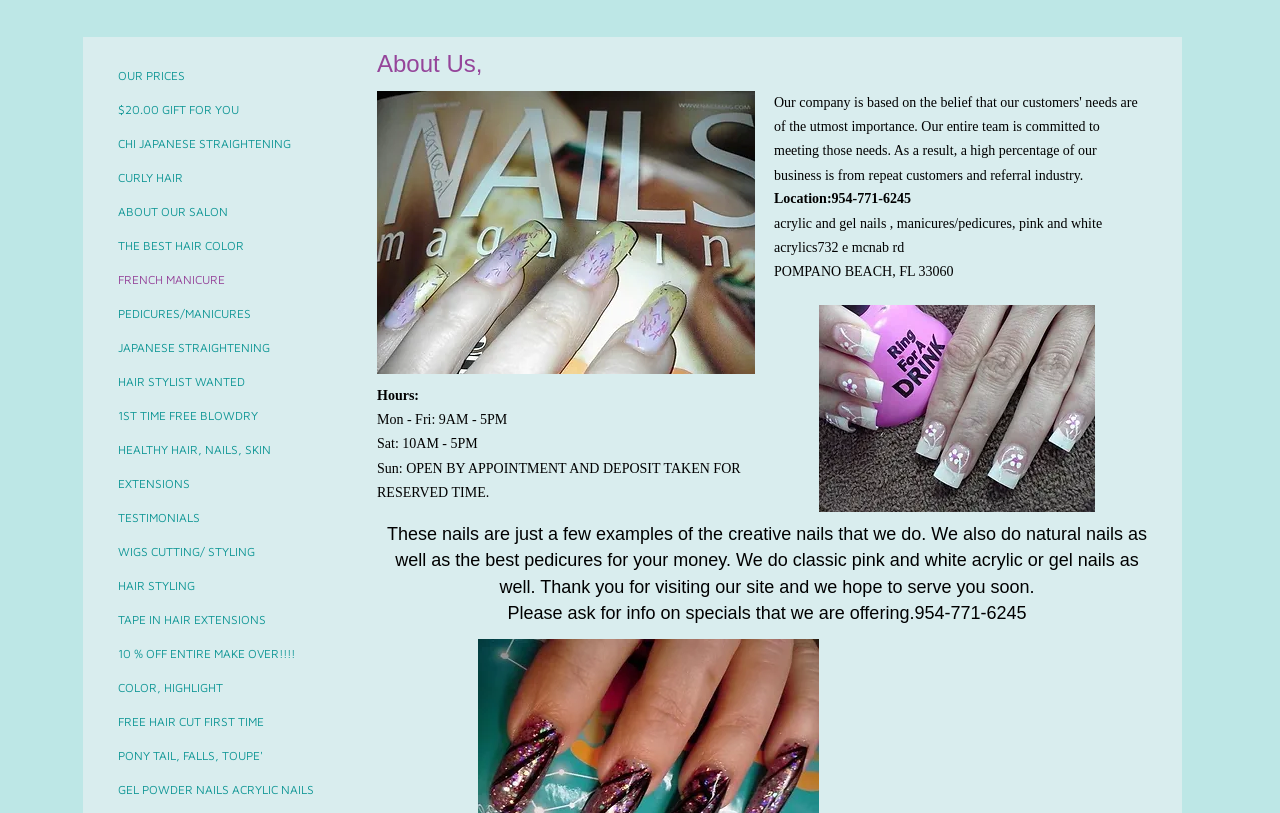Please find the bounding box coordinates of the element that needs to be clicked to perform the following instruction: "Learn about the salon's hours". The bounding box coordinates should be four float numbers between 0 and 1, represented as [left, top, right, bottom].

[0.295, 0.477, 0.327, 0.495]